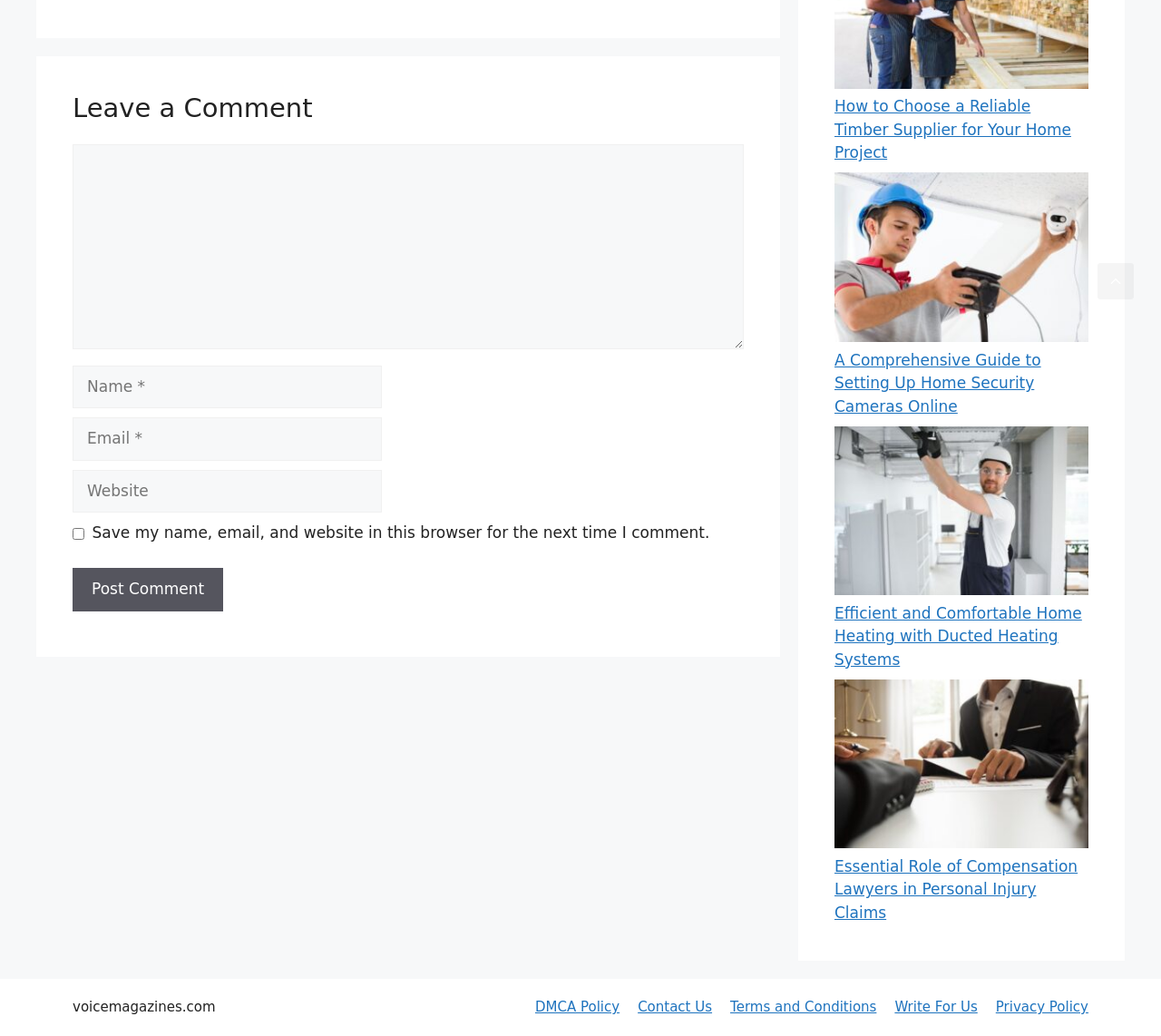What is the website's domain name?
Refer to the image and provide a concise answer in one word or phrase.

voicemagazines.com